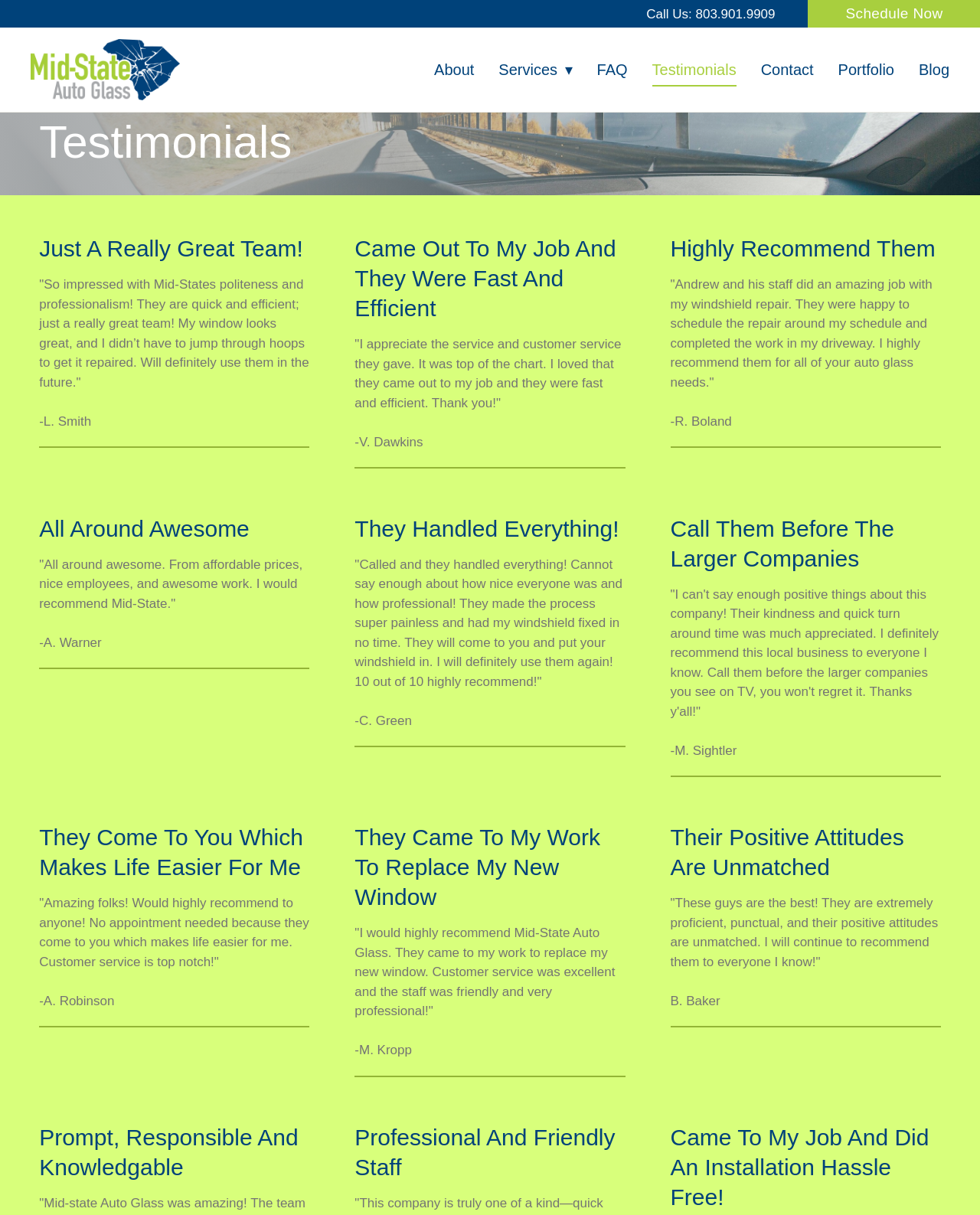What is the topic of the webpage?
Please answer the question as detailed as possible.

The topic of the webpage is clearly indicated by the heading element with the text 'Testimonials', which is a prominent element on the webpage, and the content of the webpage is composed of various testimonials from customers.